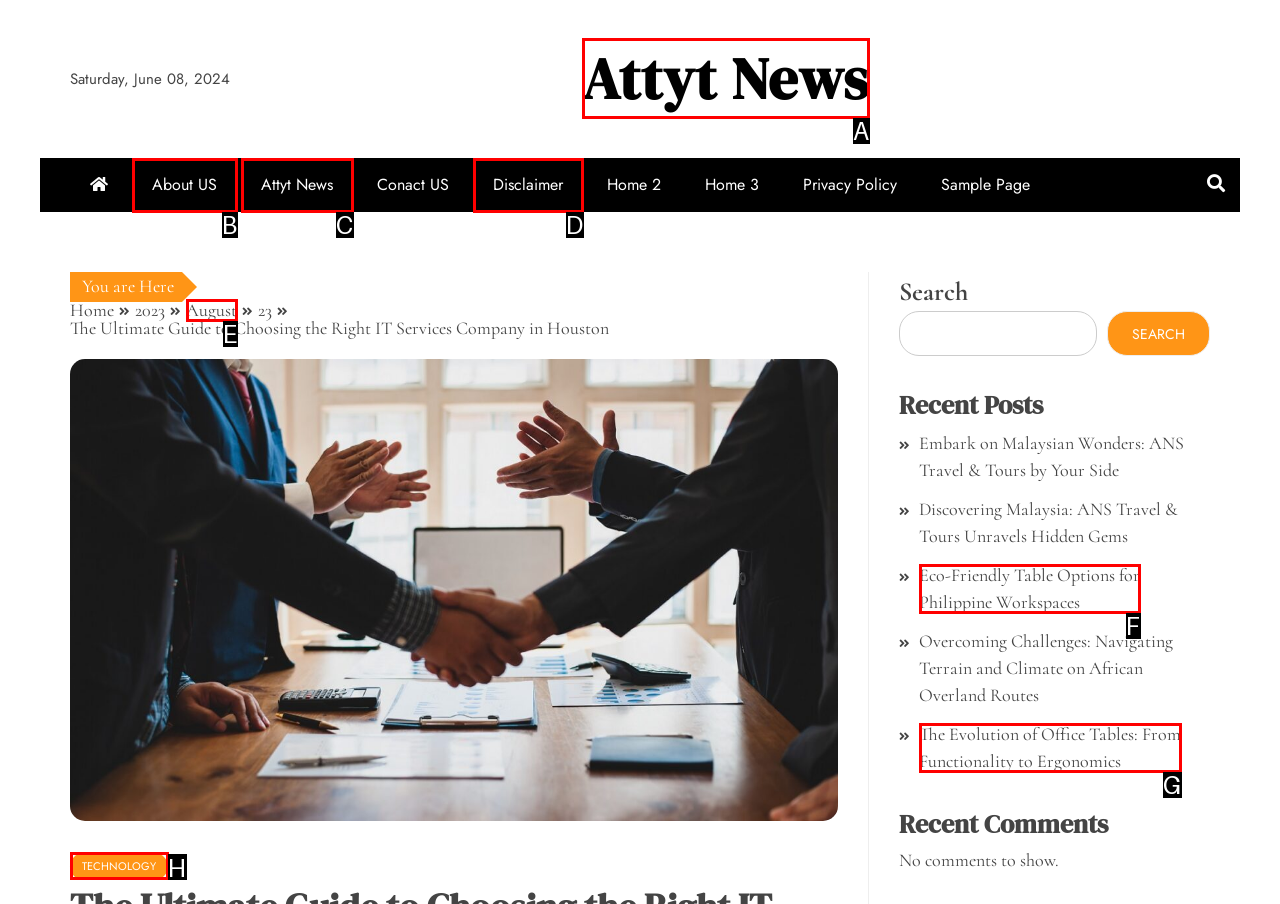Identify the letter of the option that should be selected to accomplish the following task: Go to Attyt News homepage. Provide the letter directly.

A